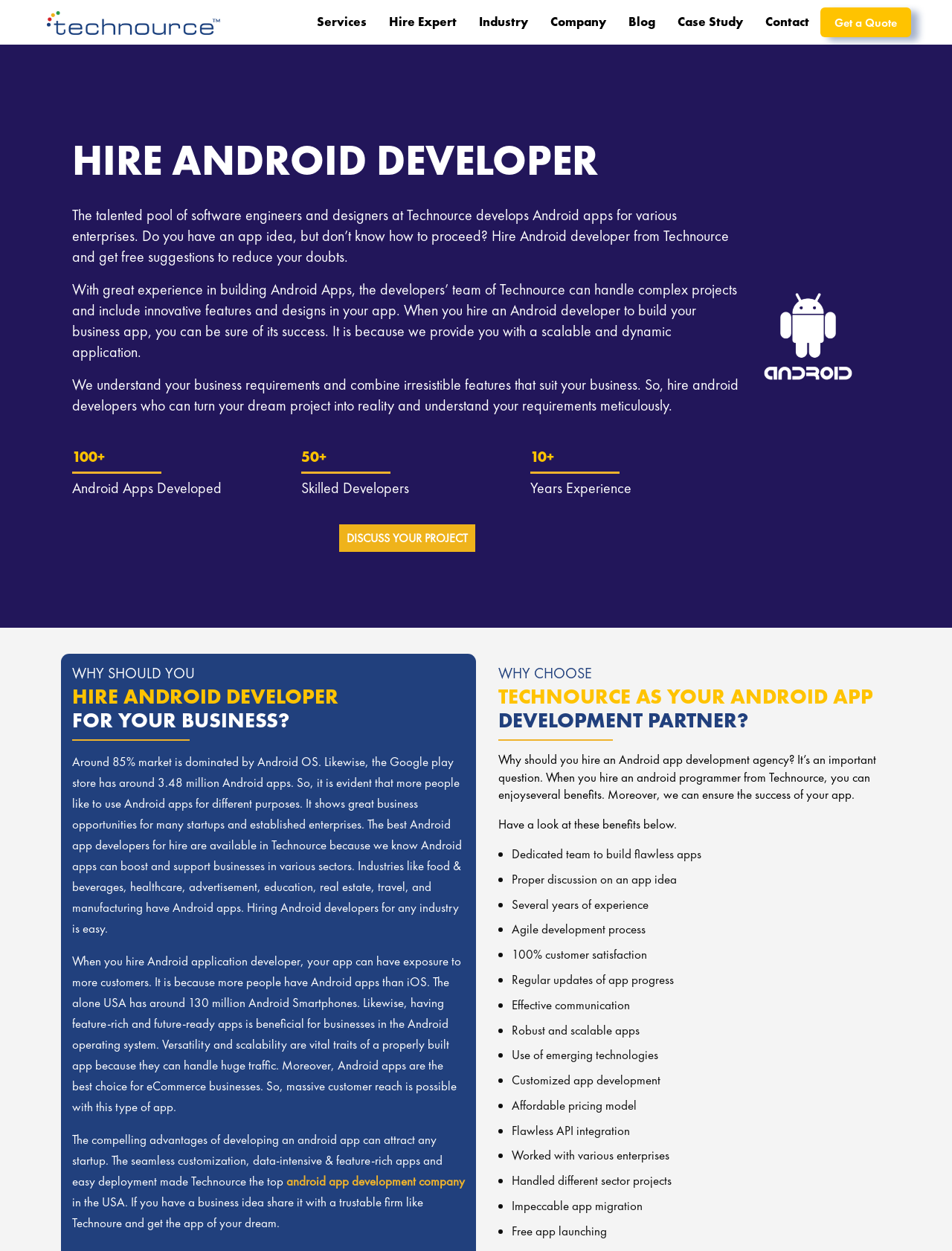Please locate the bounding box coordinates of the element that should be clicked to complete the given instruction: "Click the 'Services' link".

[0.321, 0.006, 0.397, 0.03]